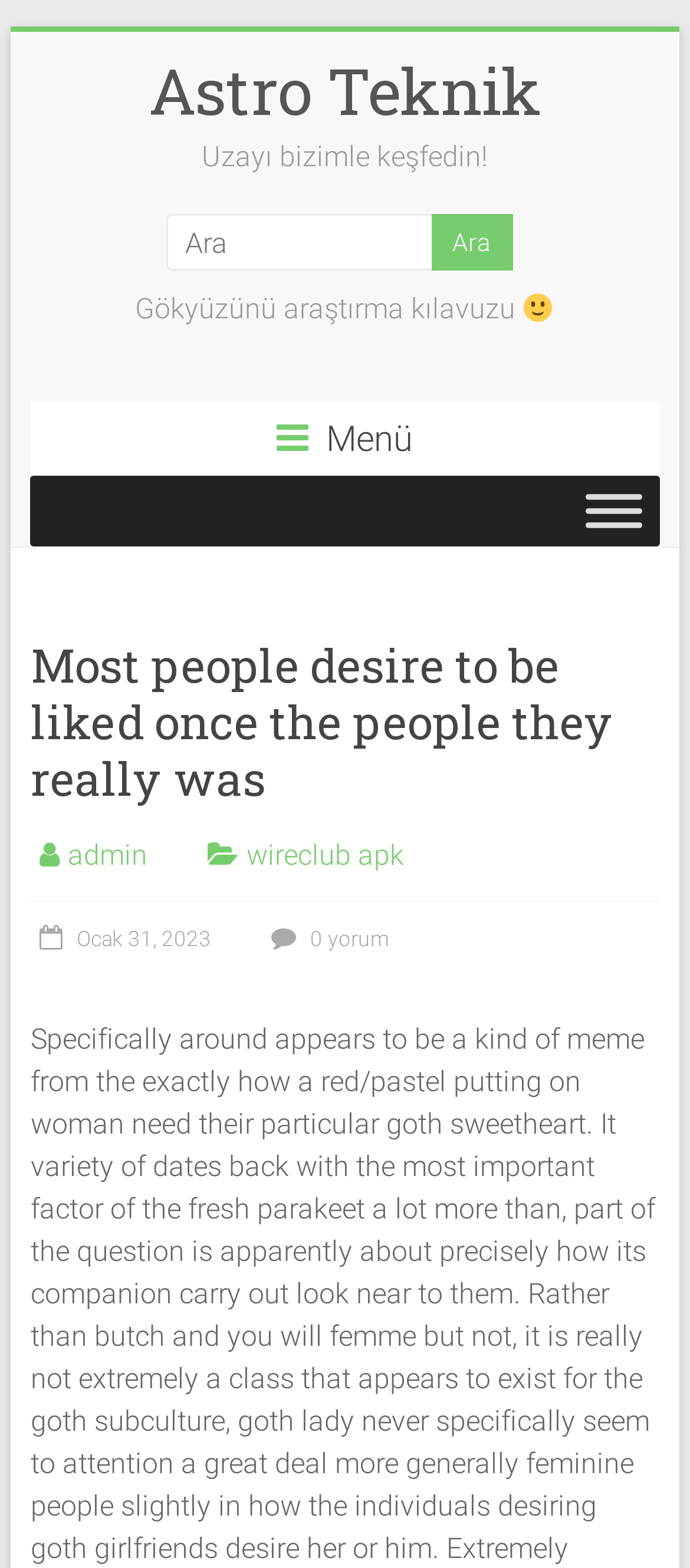Identify the bounding box for the described UI element. Provide the coordinates in (top-left x, top-left y, bottom-right x, bottom-right y) format with values ranging from 0 to 1: Ocak 31, 2023Ocak 31, 2023

[0.044, 0.591, 0.306, 0.607]